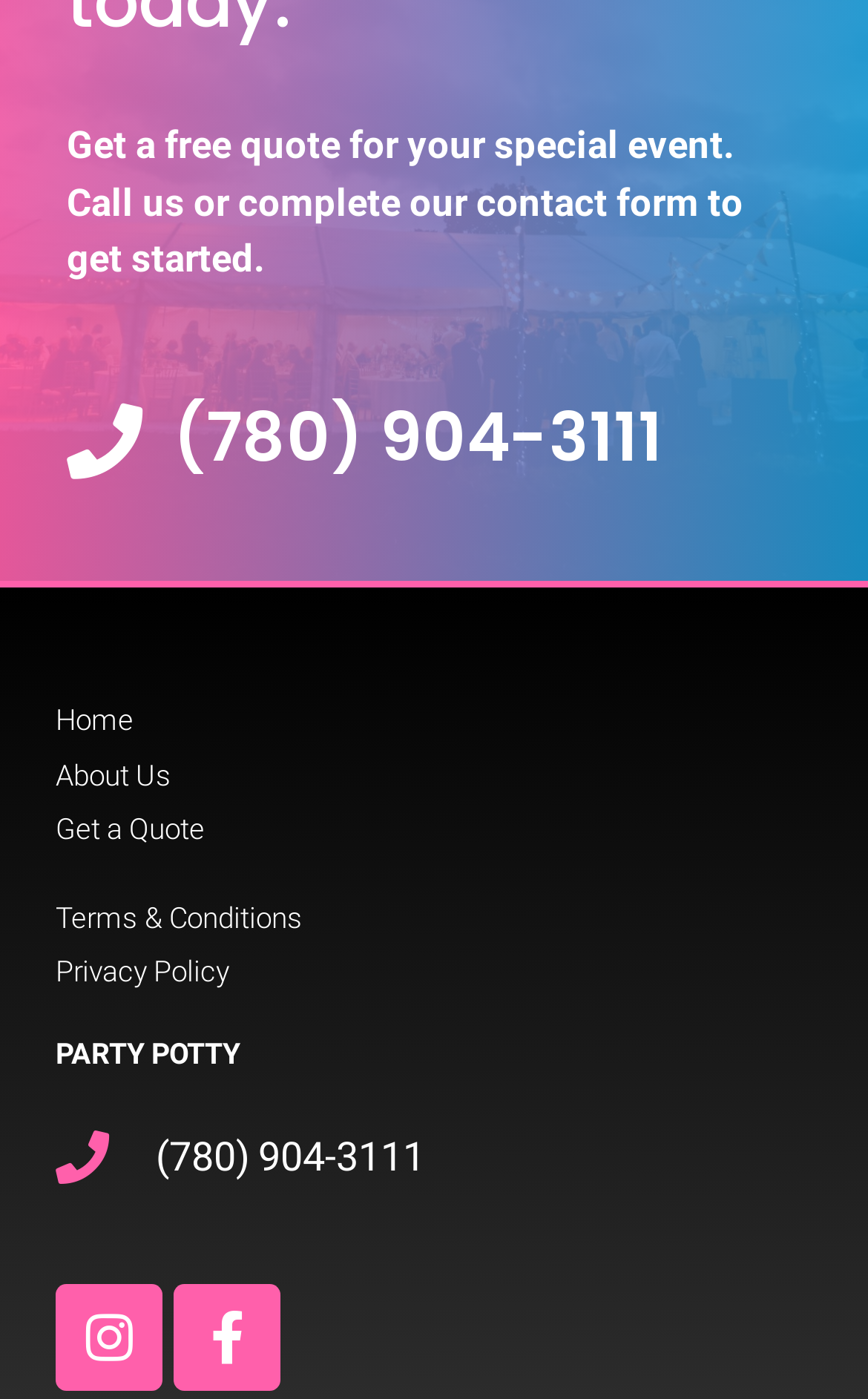Locate the bounding box coordinates of the region to be clicked to comply with the following instruction: "Get a quote". The coordinates must be four float numbers between 0 and 1, in the form [left, top, right, bottom].

[0.064, 0.578, 0.936, 0.609]